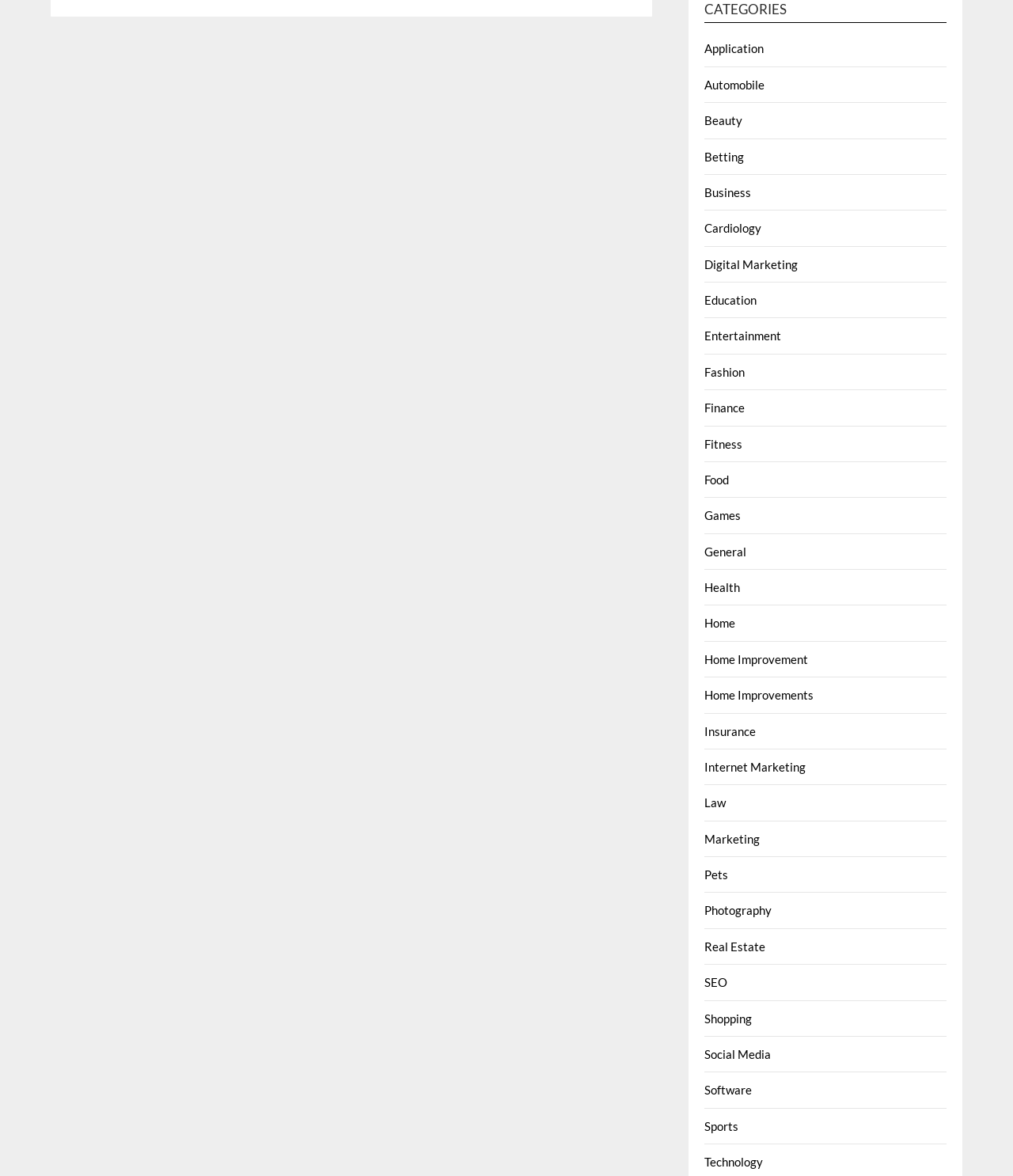Determine the bounding box coordinates for the clickable element required to fulfill the instruction: "Click on the 'Application' category". Provide the coordinates as four float numbers between 0 and 1, i.e., [left, top, right, bottom].

[0.696, 0.035, 0.754, 0.047]